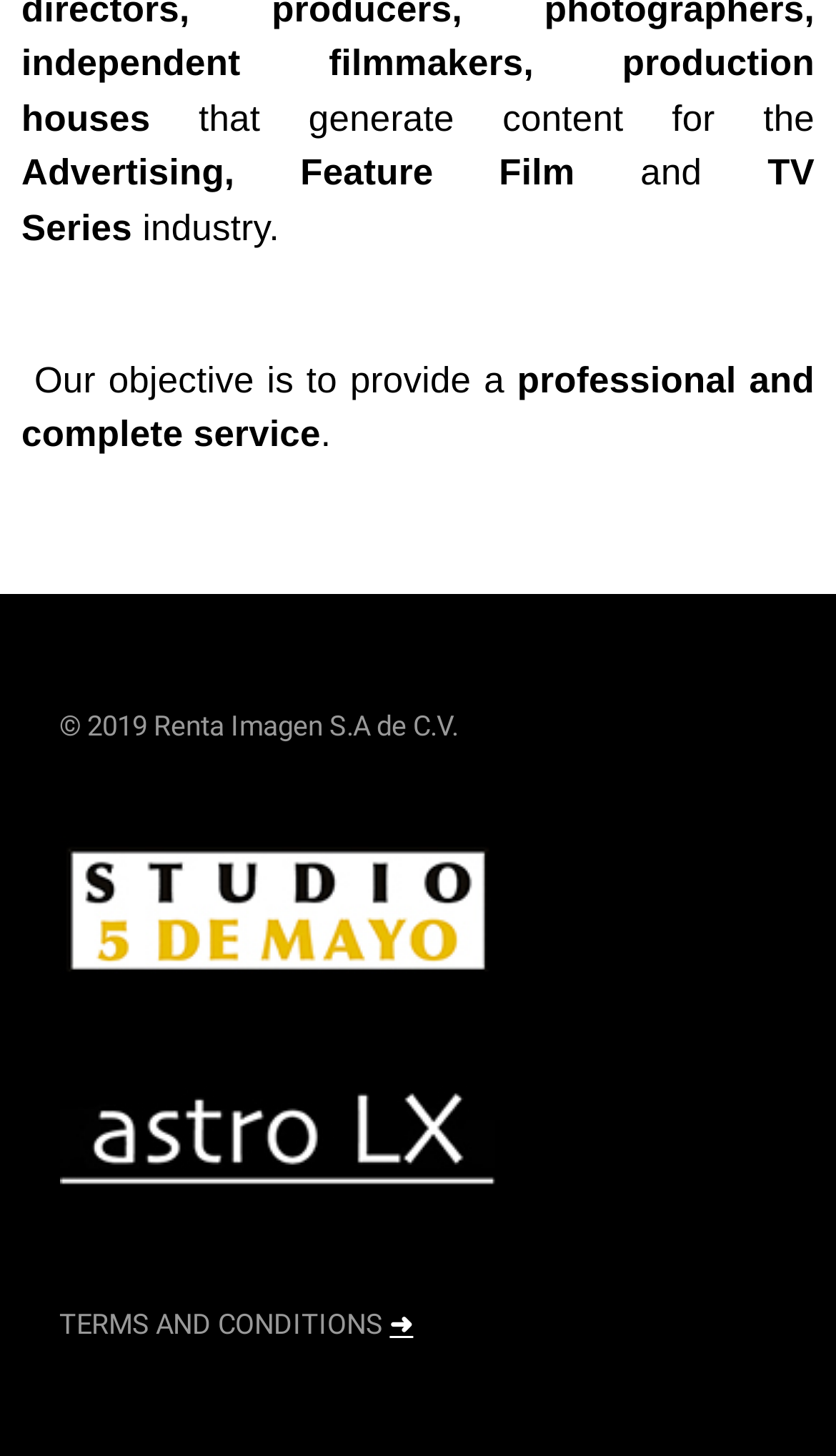How many links are there at the bottom of the page?
Using the image as a reference, deliver a detailed and thorough answer to the question.

There are three link elements at the bottom of the page, which are positioned closely together. These links are likely related to the website's terms and conditions, and other secondary pages.